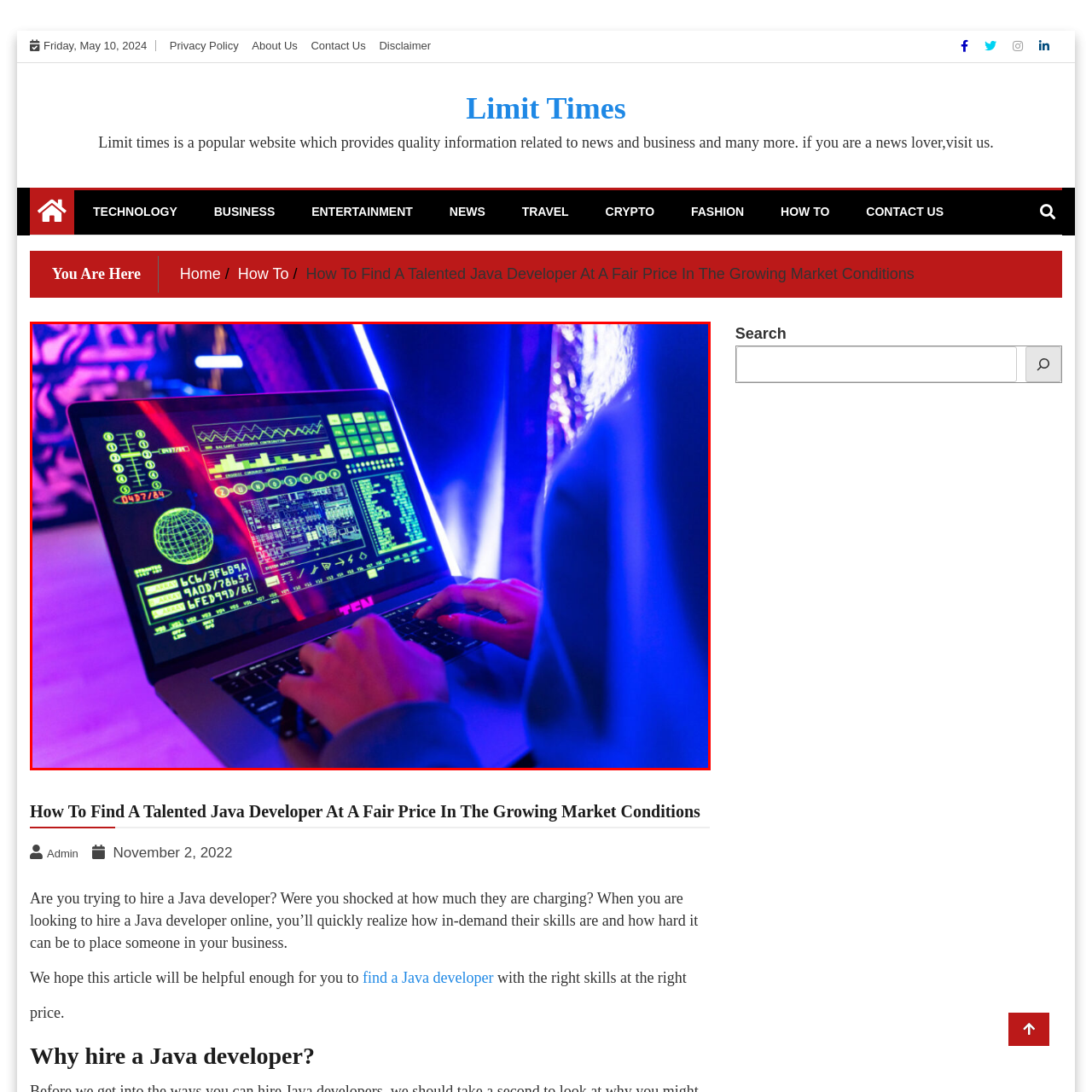Focus your attention on the picture enclosed within the red border and formulate a detailed answer to the question below, using the image as your primary reference: 
What is the theme resonated by the glowing visuals?

The caption states that the glowing visuals create a futuristic ambiance, resonating with themes of technology and coding, which are essential in the context of software development, such as hiring skilled Java developers.